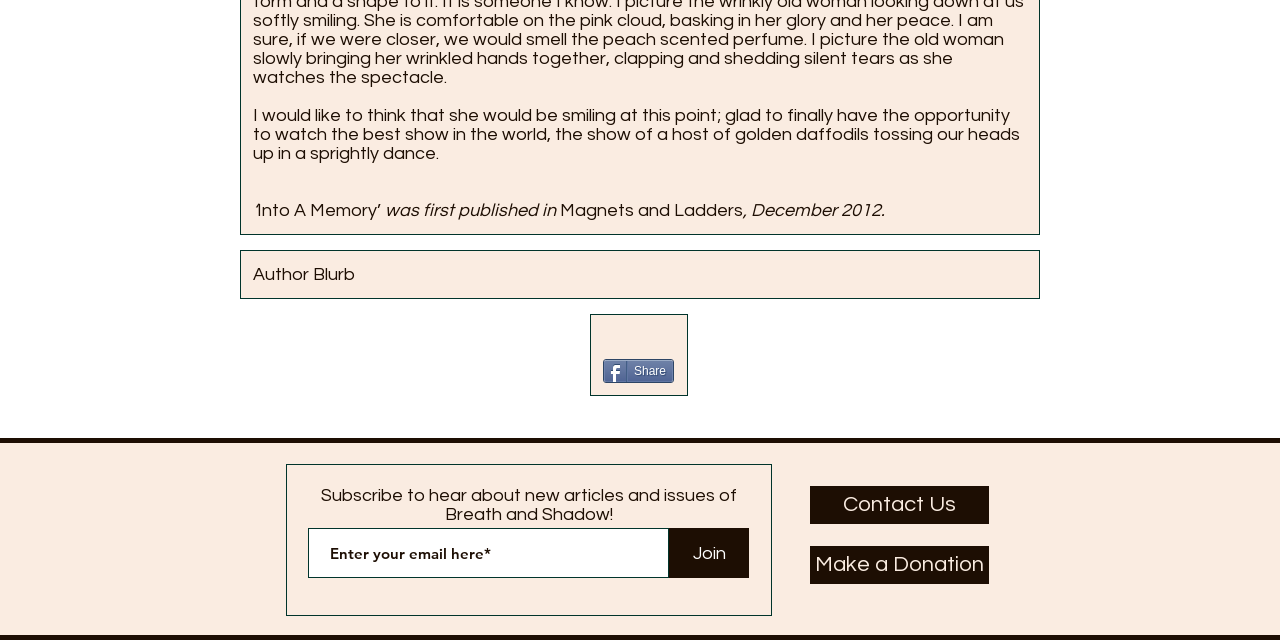Please find the bounding box coordinates (top-left x, top-left y, bottom-right x, bottom-right y) in the screenshot for the UI element described as follows: Contact Us

[0.633, 0.76, 0.773, 0.819]